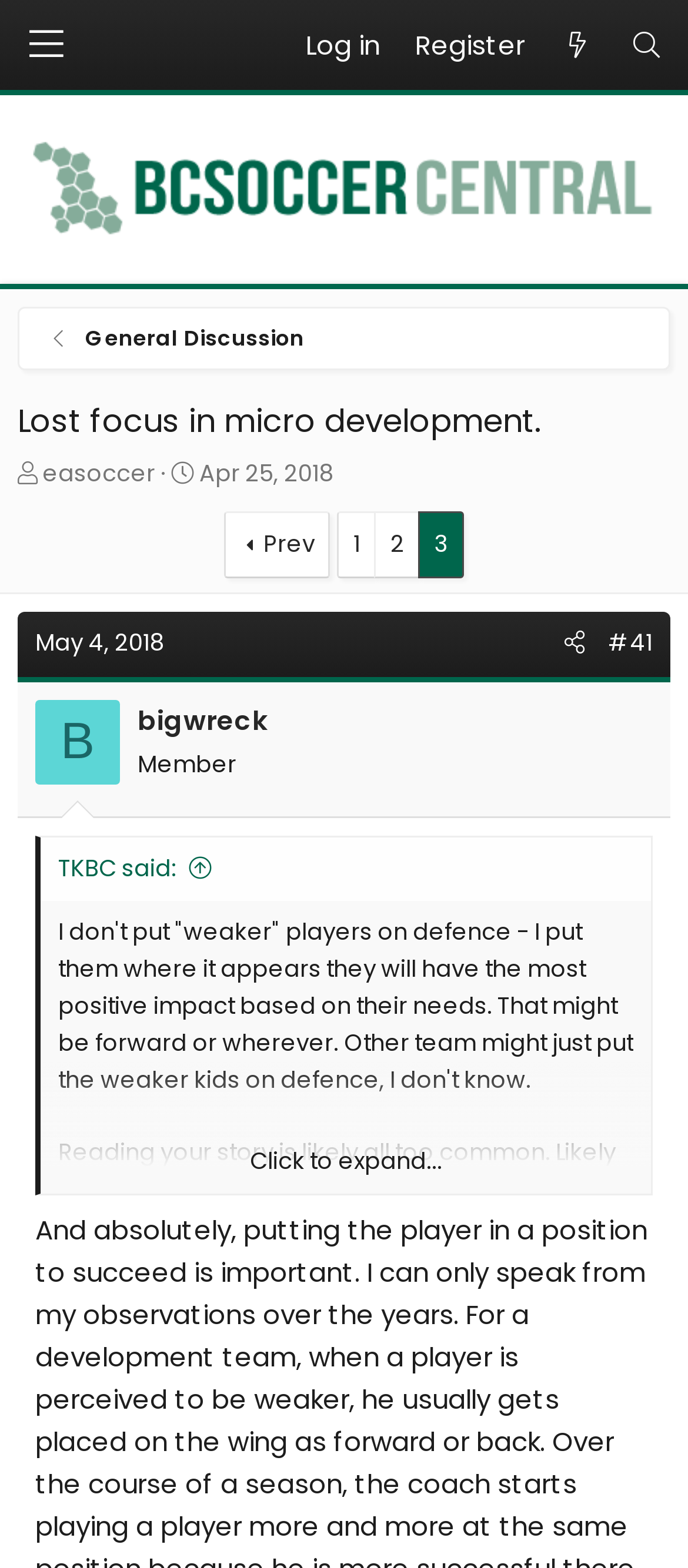Please indicate the bounding box coordinates for the clickable area to complete the following task: "Search for something". The coordinates should be specified as four float numbers between 0 and 1, i.e., [left, top, right, bottom].

[0.889, 0.002, 0.99, 0.056]